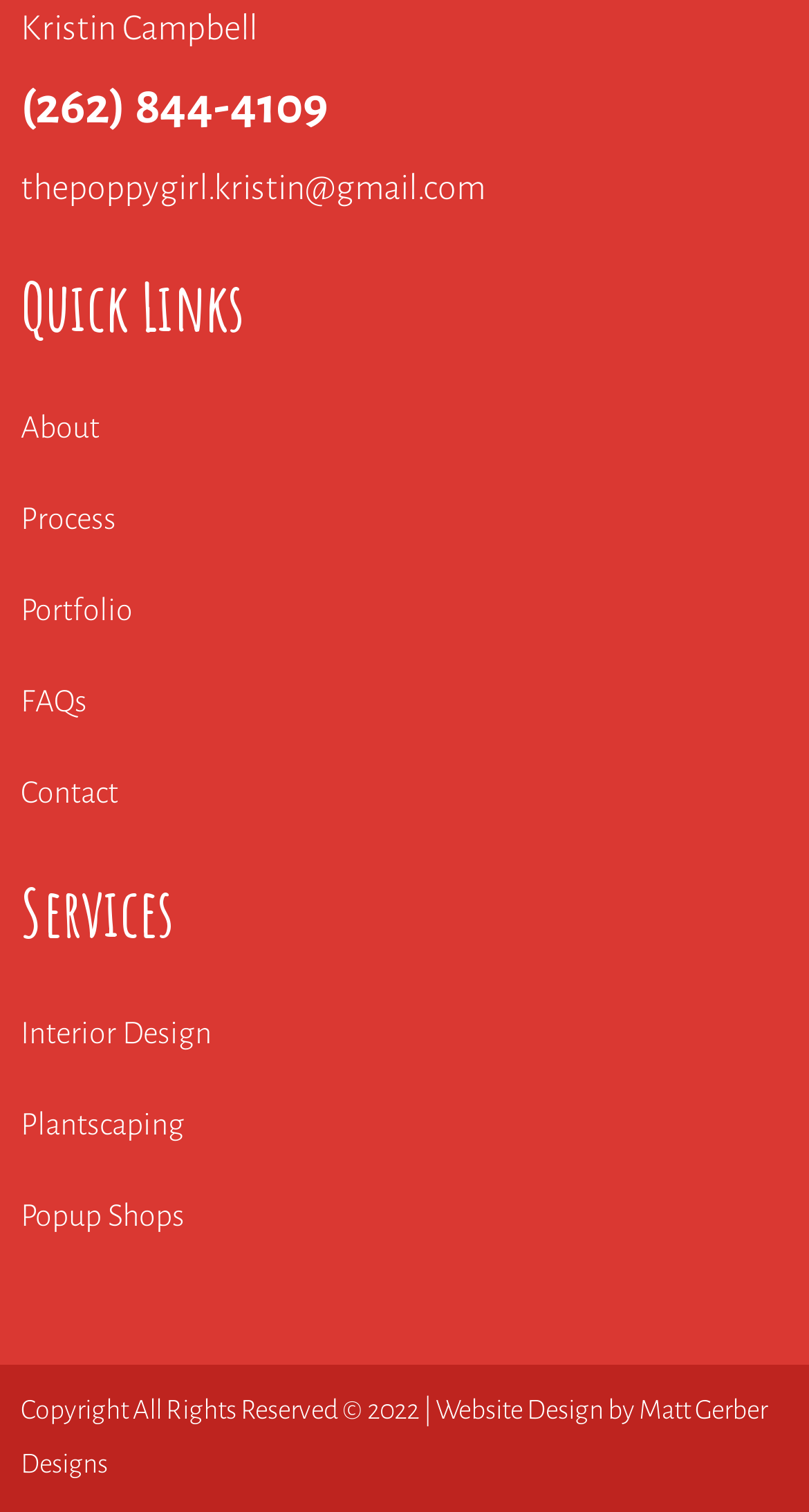Find the bounding box coordinates of the element I should click to carry out the following instruction: "explore Interior Design".

[0.026, 0.654, 0.974, 0.714]